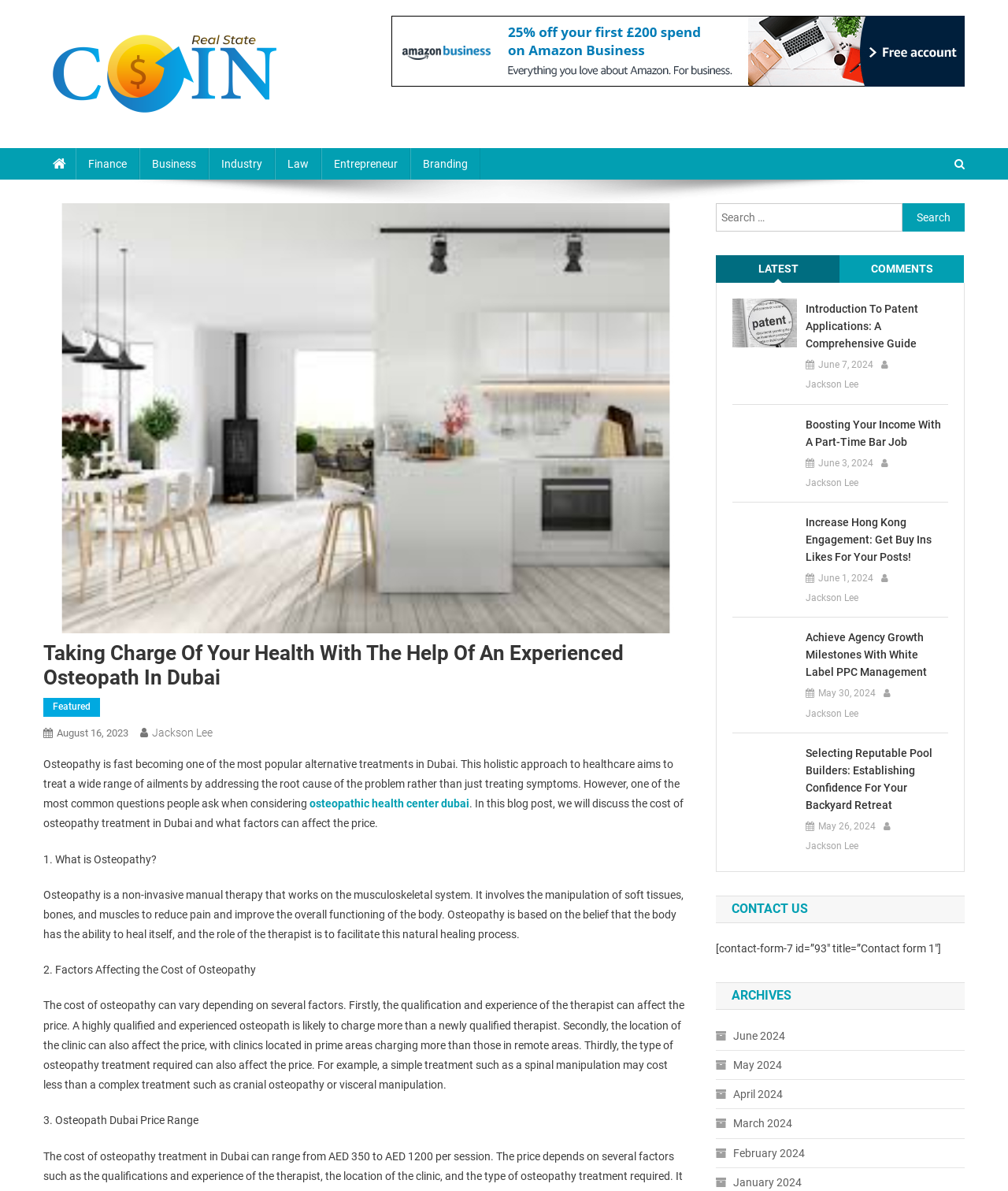Please identify the bounding box coordinates of the clickable element to fulfill the following instruction: "Search for something". The coordinates should be four float numbers between 0 and 1, i.e., [left, top, right, bottom].

[0.71, 0.171, 0.957, 0.194]